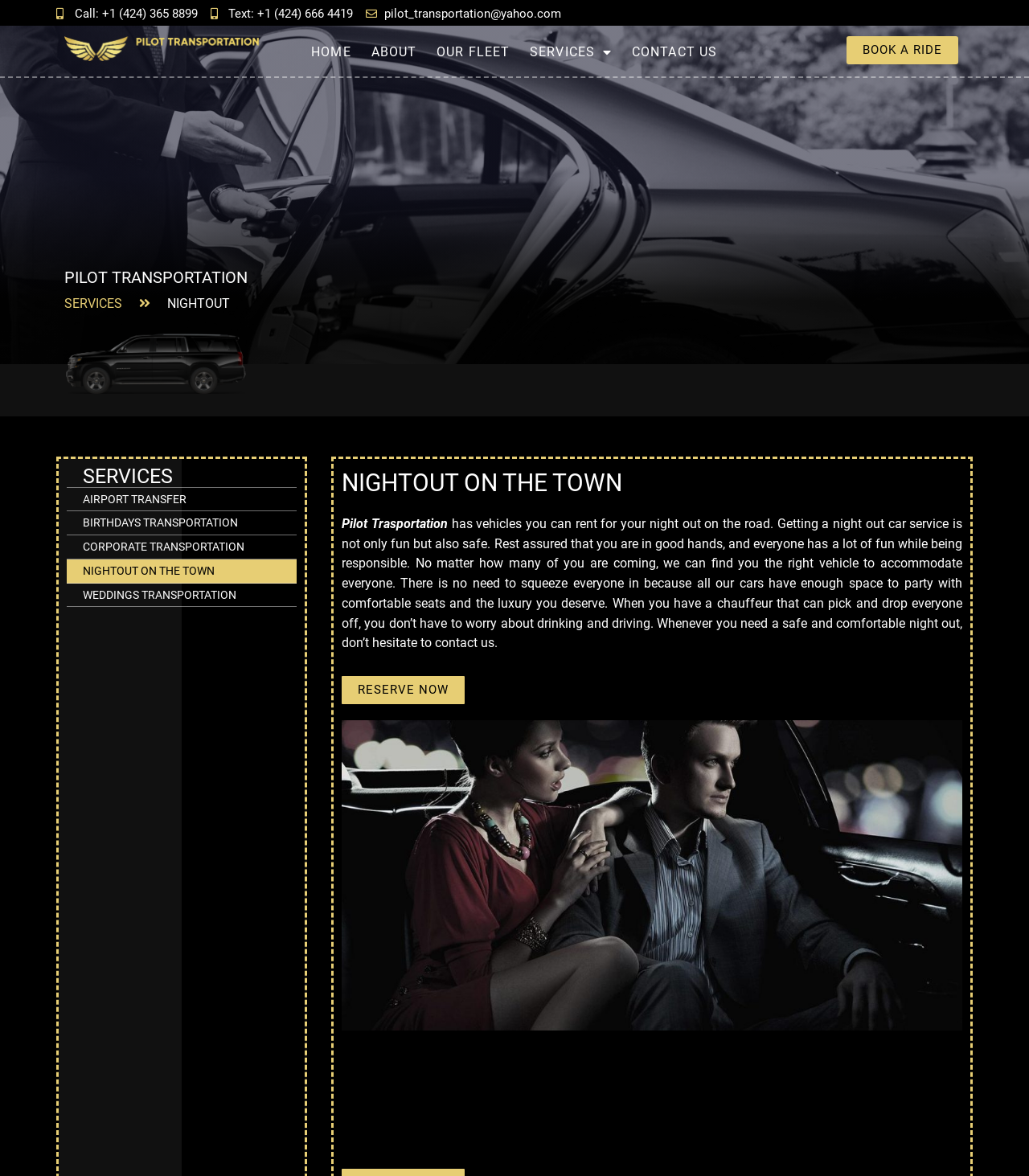Provide a brief response to the question below using a single word or phrase: 
What is the benefit of using the company's service?

No need to worry about drinking and driving